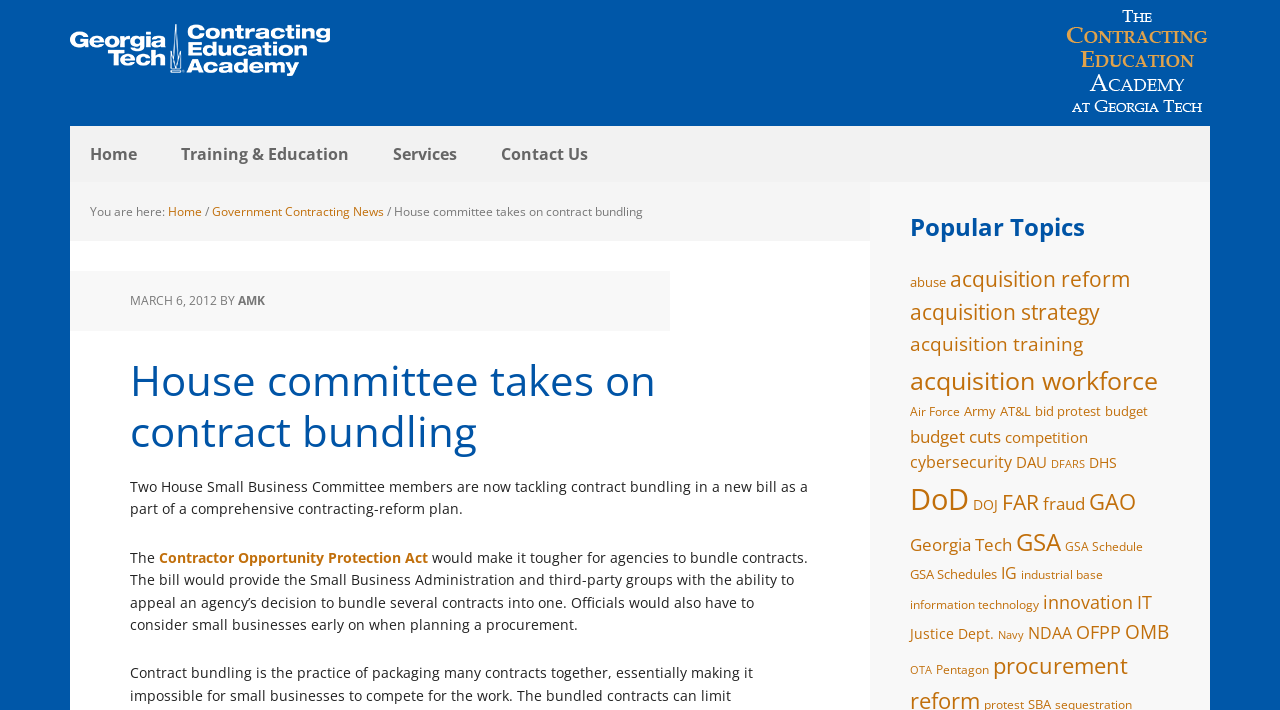Answer with a single word or phrase: 
What are the popular topics on this webpage?

acquisition reform, acquisition strategy, etc.